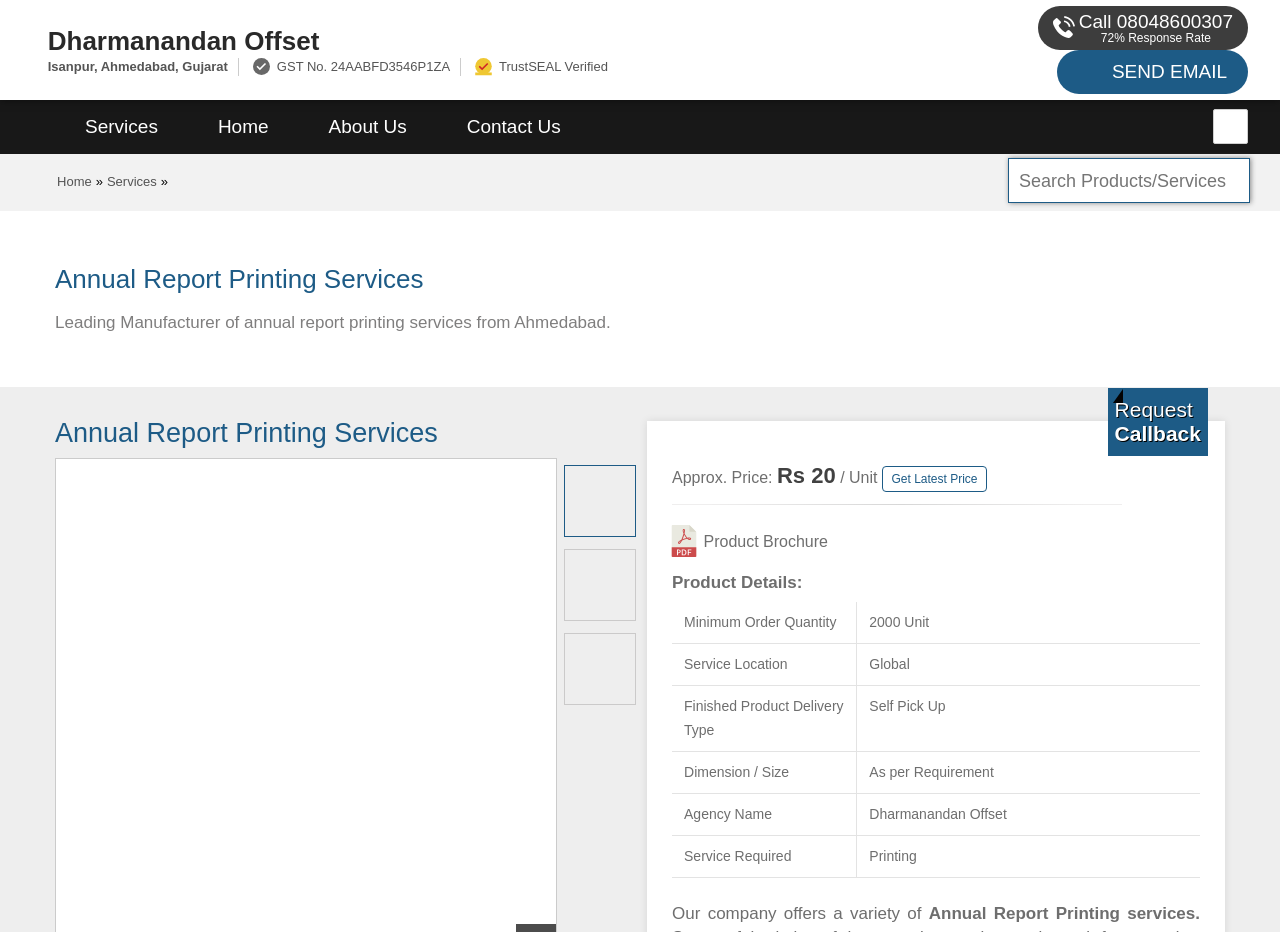Mark the bounding box of the element that matches the following description: "Make Hay".

None